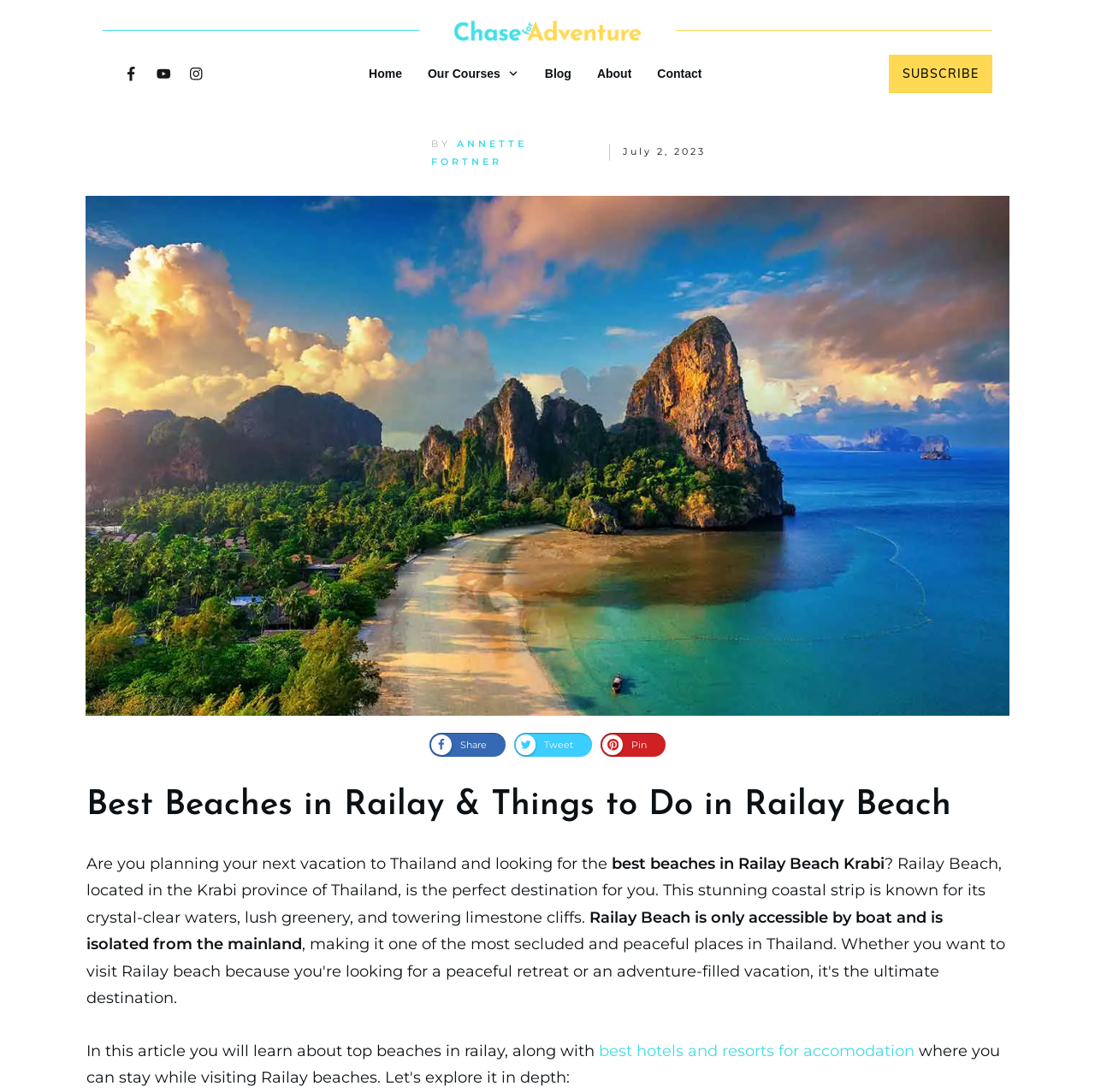Specify the bounding box coordinates of the region I need to click to perform the following instruction: "Read the article about 'Best Beaches in Railay & Things to Do in Railay Beach'". The coordinates must be four float numbers in the range of 0 to 1, i.e., [left, top, right, bottom].

[0.079, 0.717, 0.921, 0.766]